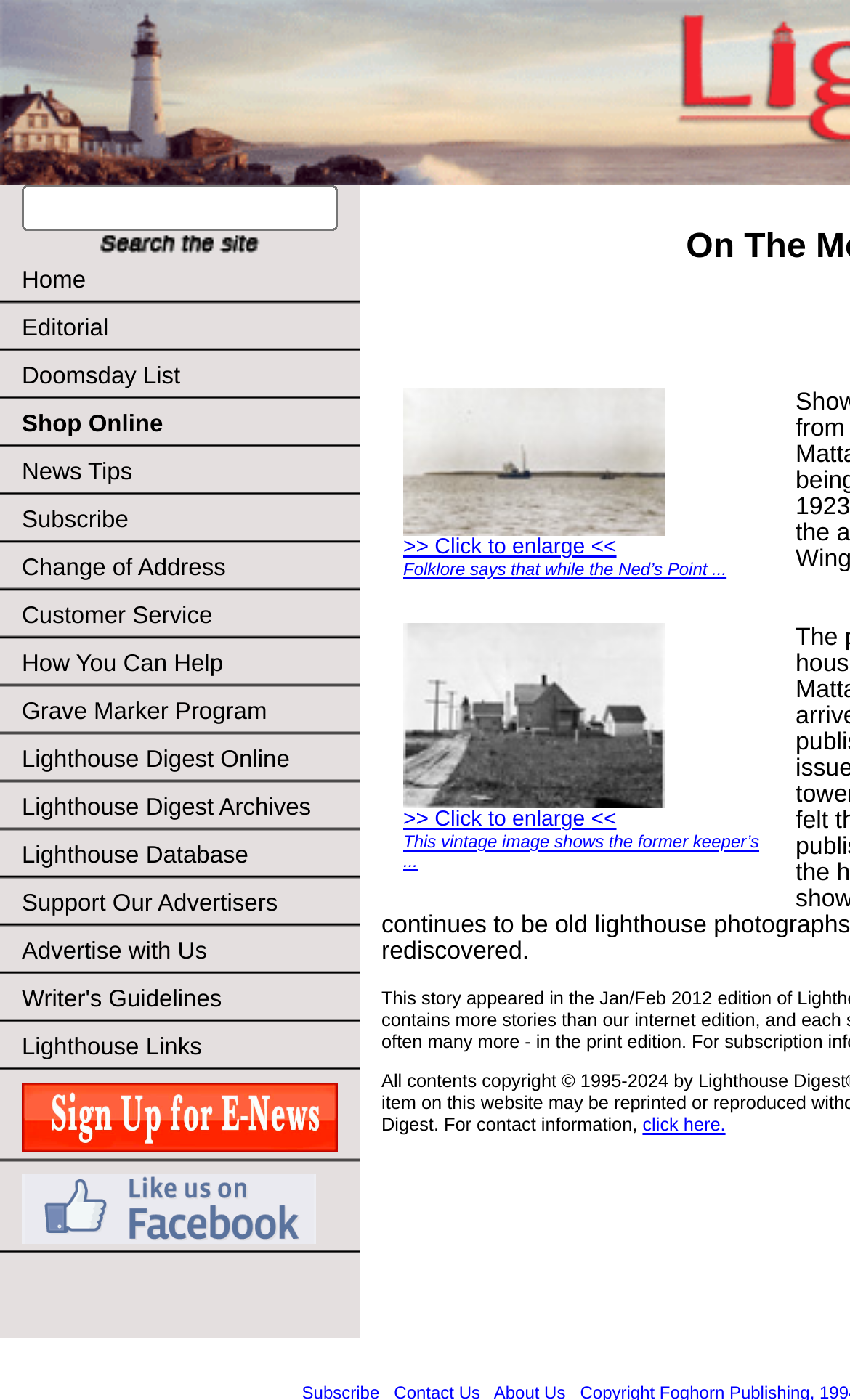What is the purpose of the 'You can see an enlarged version of this picture by clicking here.' link?
Please provide a detailed answer to the question.

The 'You can see an enlarged version of this picture by clicking here.' link is located below an image on the webpage, and it allows users to click on it to view a larger version of the image. This link is useful for users who want to see more details of the image.